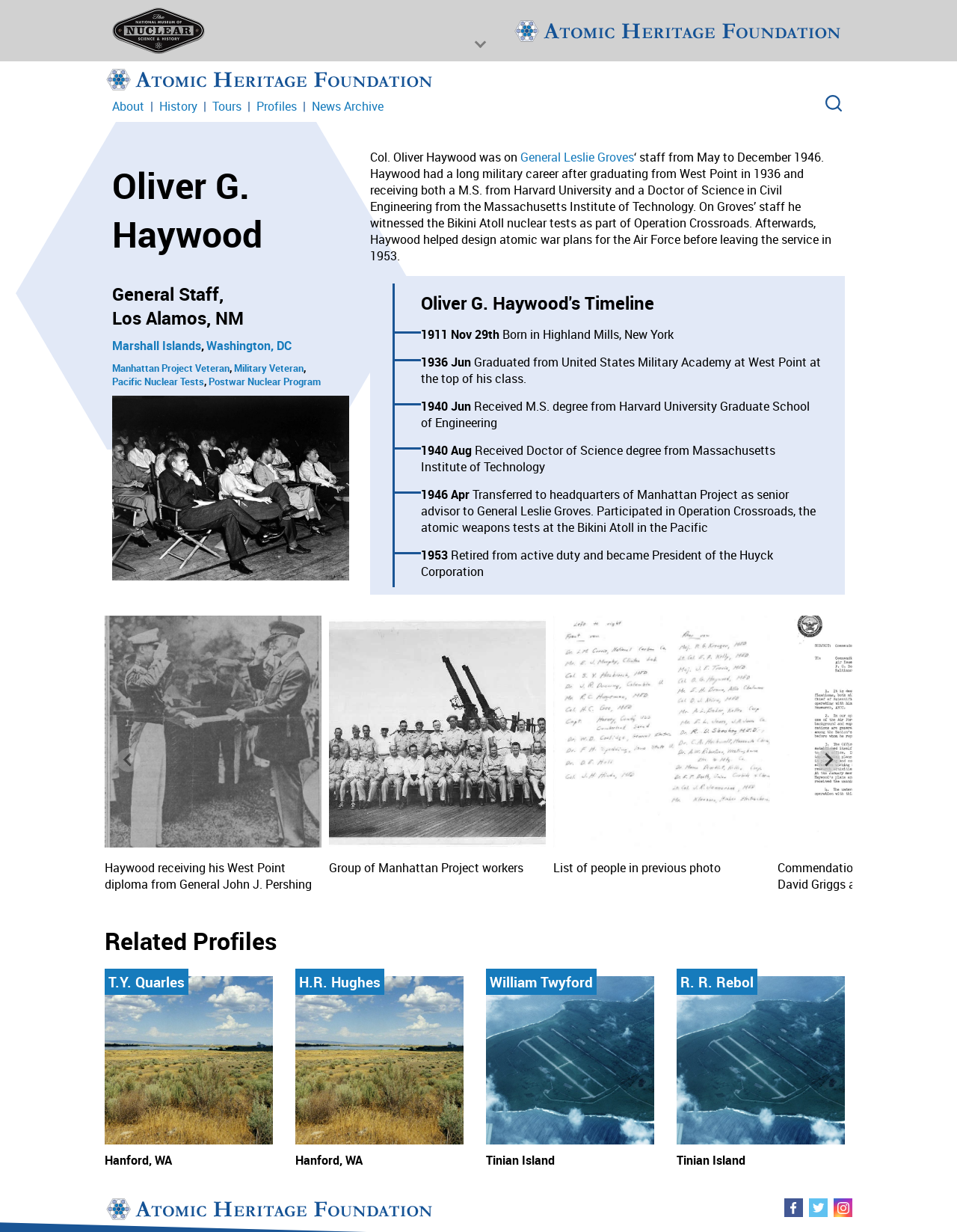Find the bounding box coordinates of the clickable area required to complete the following action: "Search".

[0.859, 0.075, 0.883, 0.092]